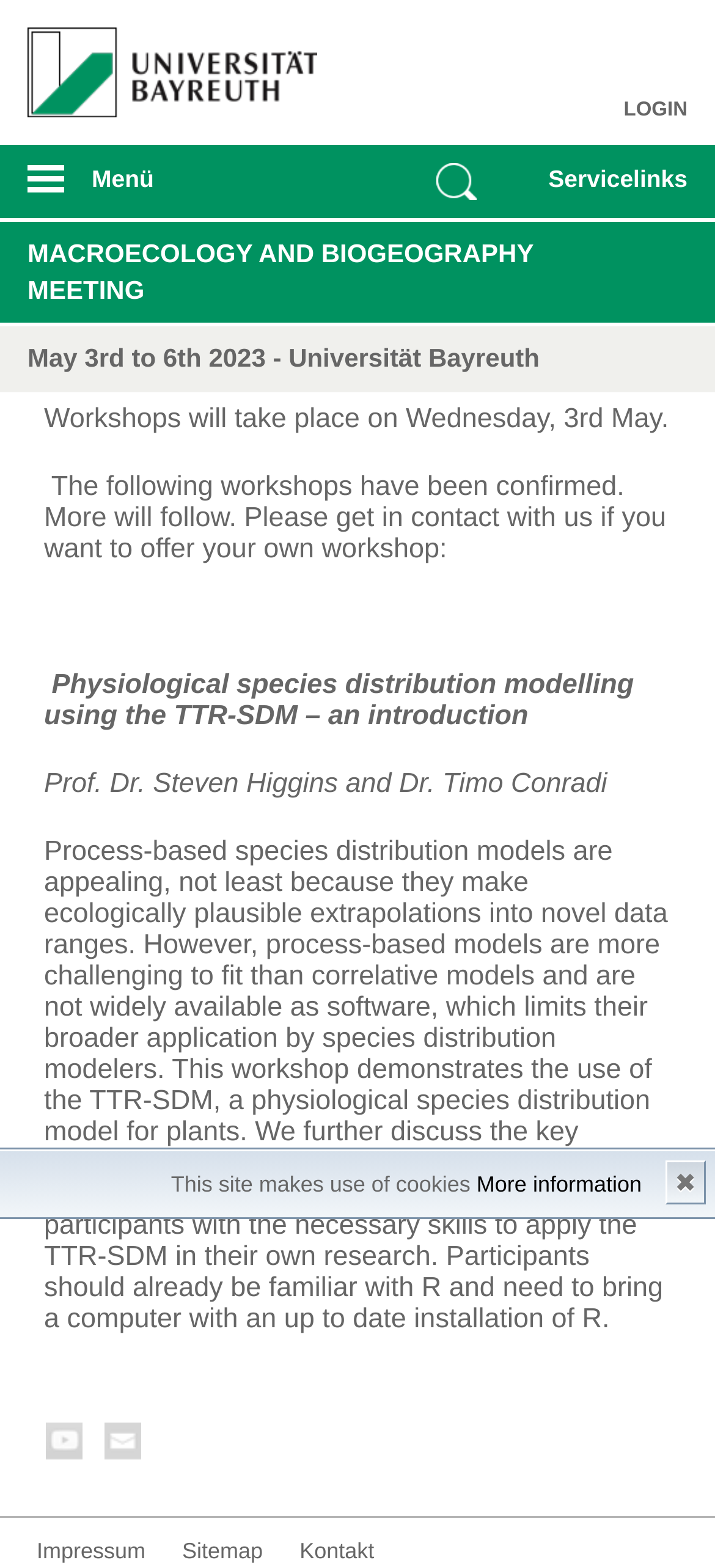Determine the bounding box coordinates for the clickable element to execute this instruction: "Login to the system". Provide the coordinates as four float numbers between 0 and 1, i.e., [left, top, right, bottom].

[0.872, 0.063, 0.962, 0.077]